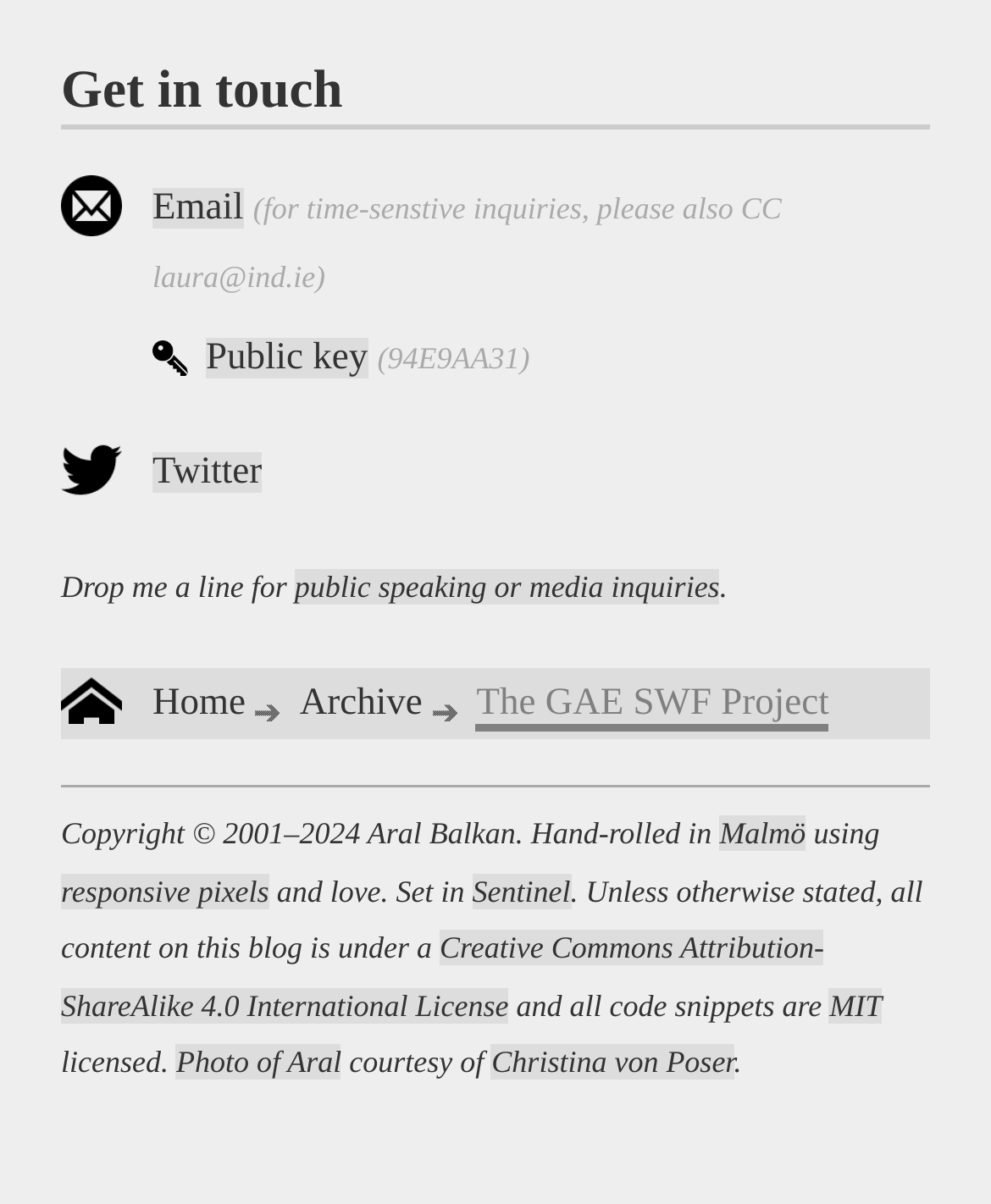Determine the bounding box coordinates of the clickable element necessary to fulfill the instruction: "Go to home page". Provide the coordinates as four float numbers within the 0 to 1 range, i.e., [left, top, right, bottom].

[0.154, 0.568, 0.248, 0.602]